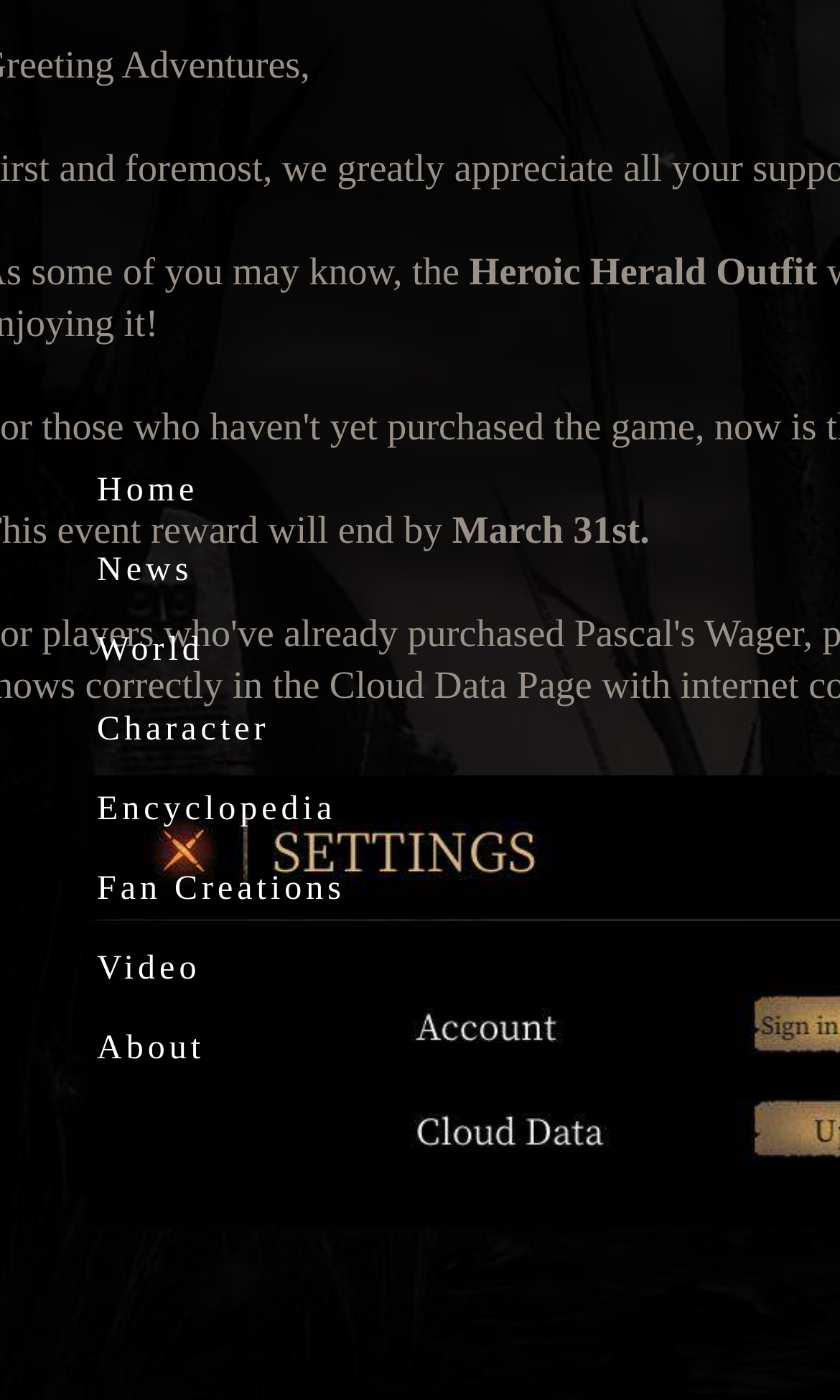Please locate the bounding box coordinates of the region I need to click to follow this instruction: "View 'Archives'".

None